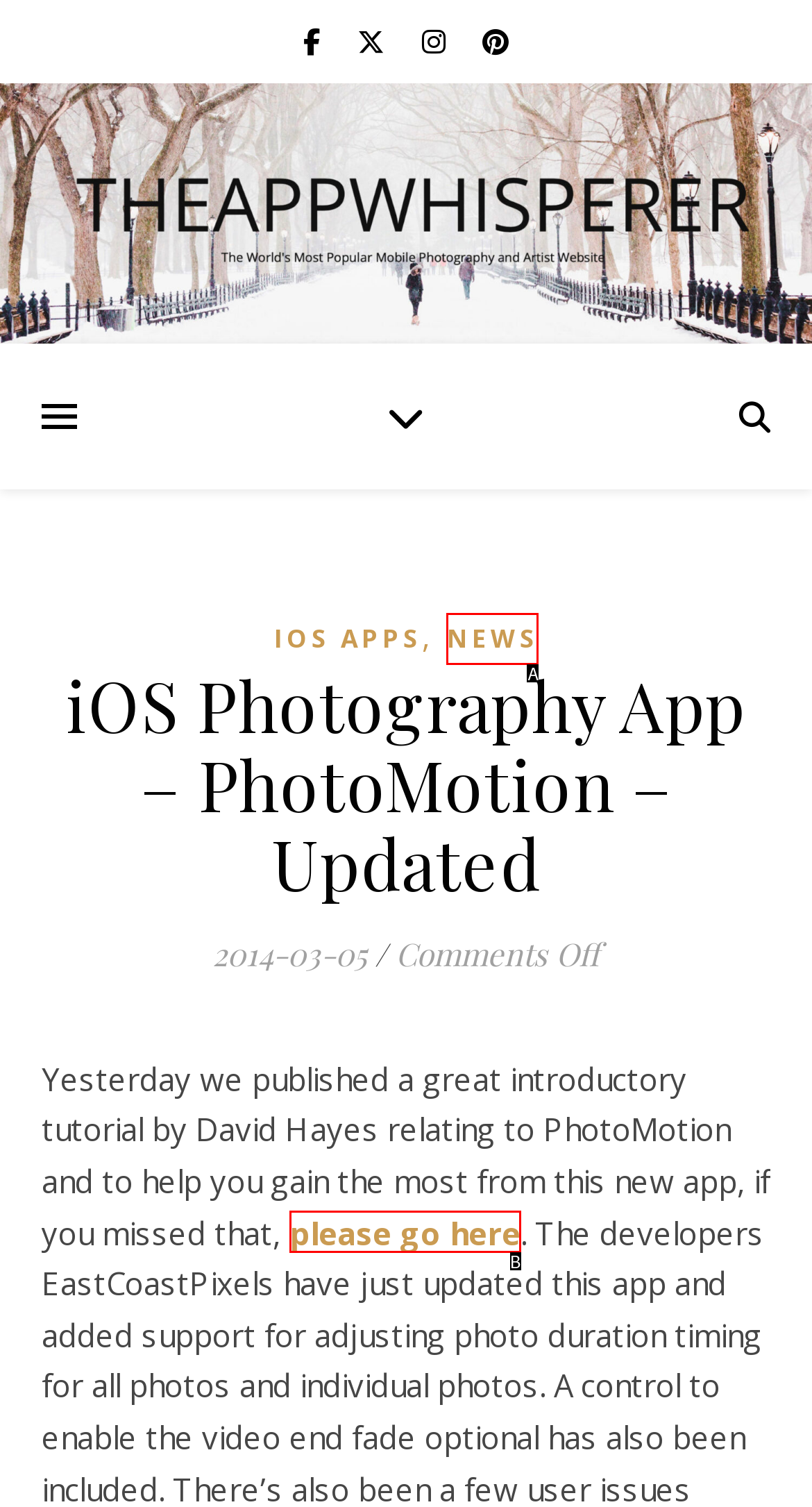Determine which HTML element best suits the description: News. Reply with the letter of the matching option.

A